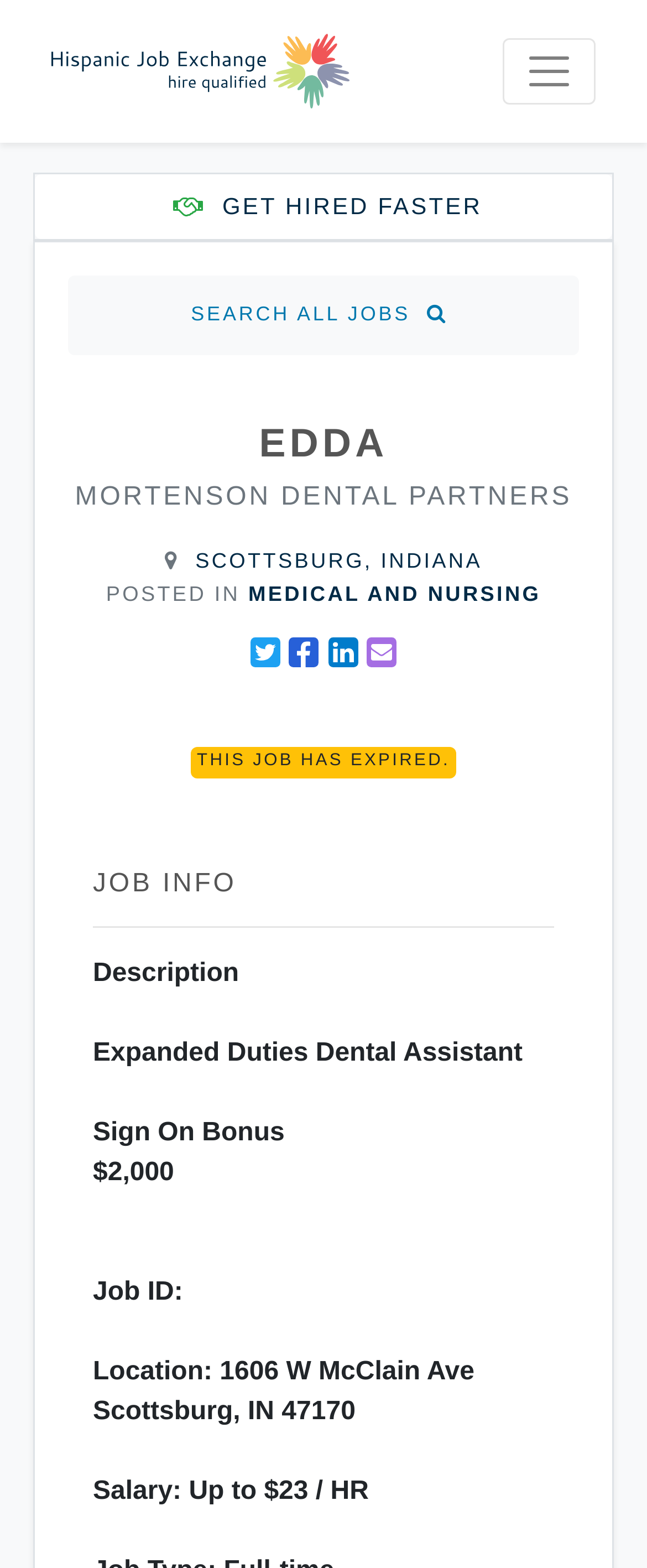Identify the bounding box coordinates for the UI element described by the following text: "Medical and Nursing". Provide the coordinates as four float numbers between 0 and 1, in the format [left, top, right, bottom].

[0.384, 0.372, 0.836, 0.387]